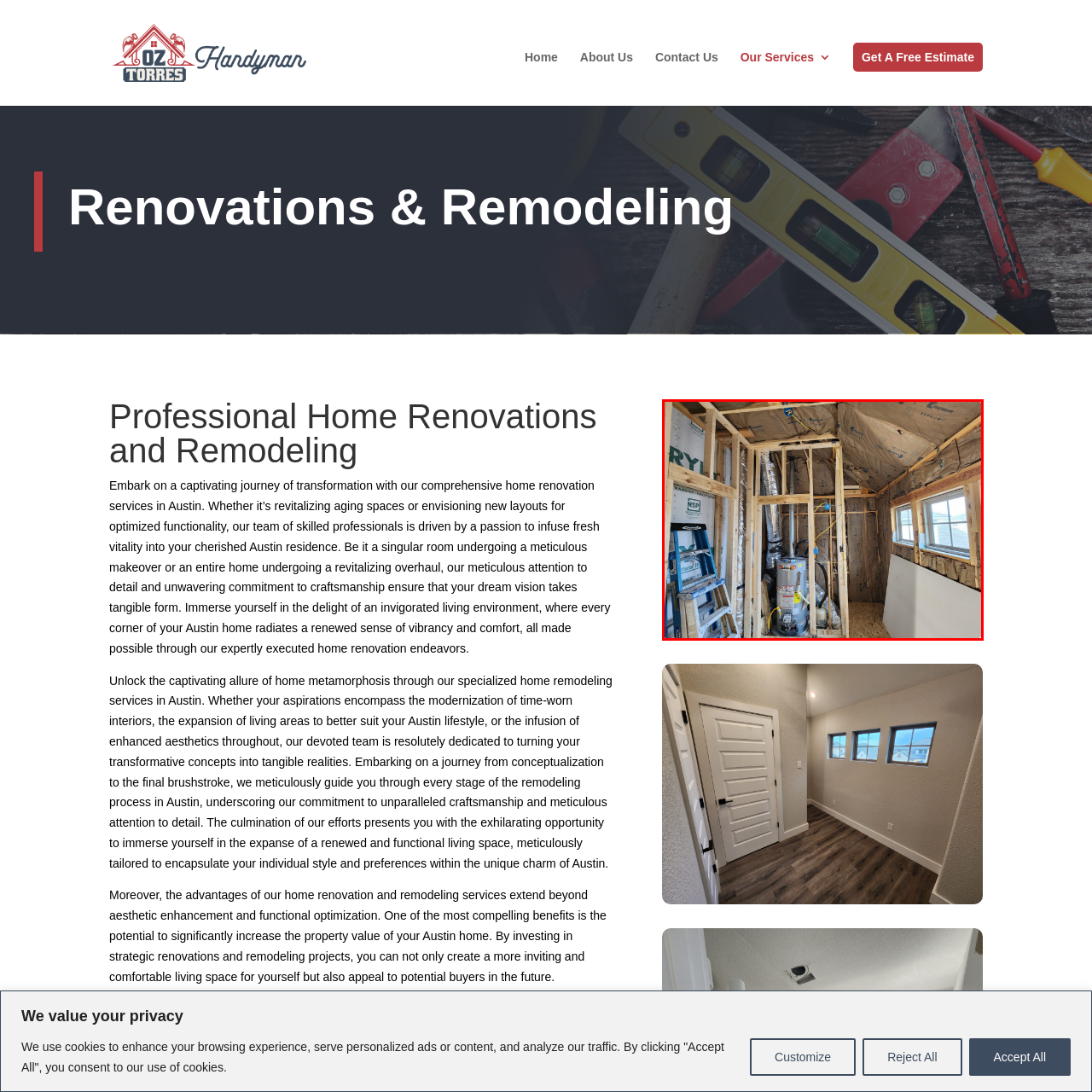What allows natural light to enter the room?
Look at the image highlighted within the red bounding box and provide a detailed answer to the question.

The image shows that the room has large windows, which permit natural light to flood the area, making it easier to see the renovation work in progress and creating a brighter atmosphere in the room.